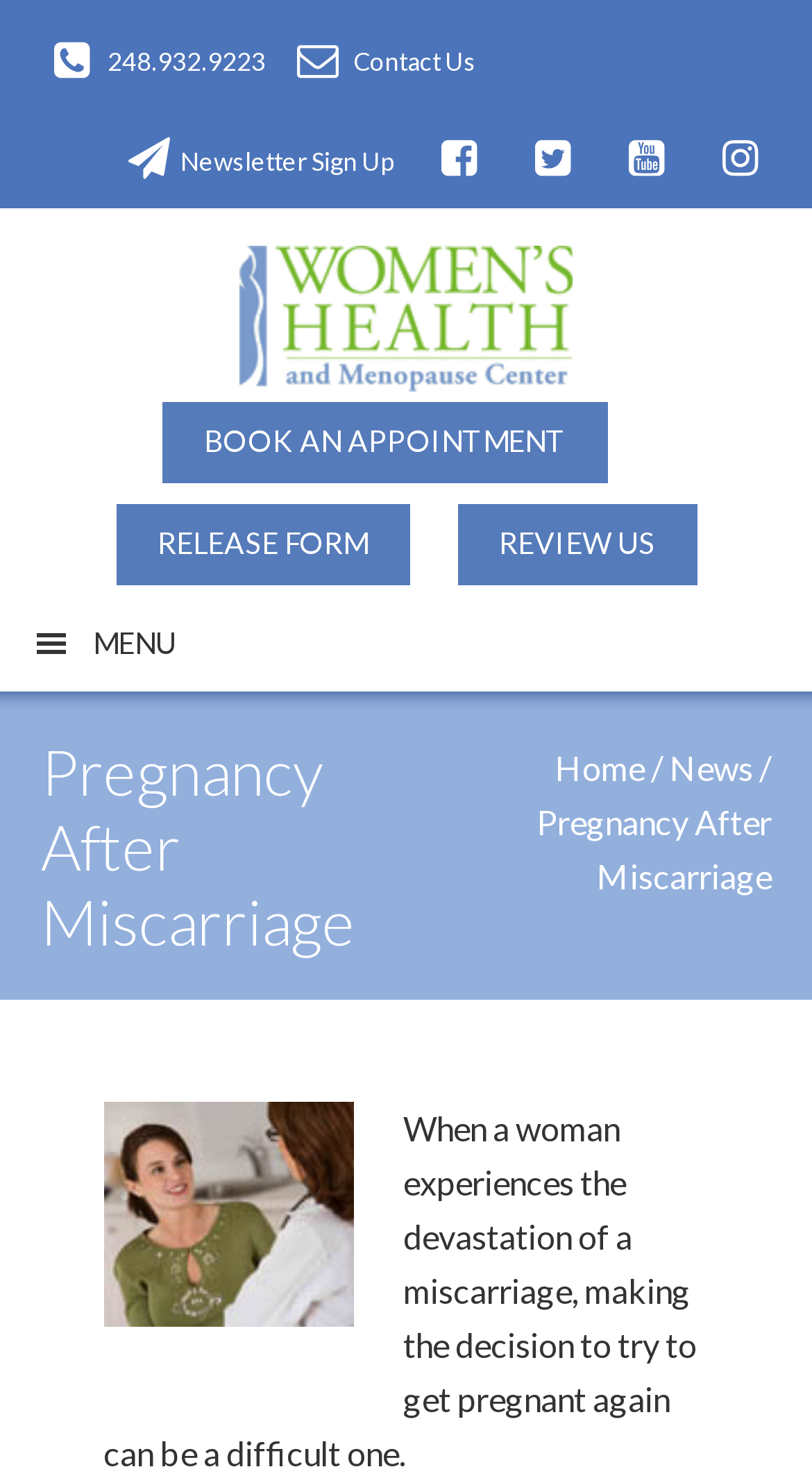What is the phone number to contact?
Give a single word or phrase as your answer by examining the image.

248.932.9223